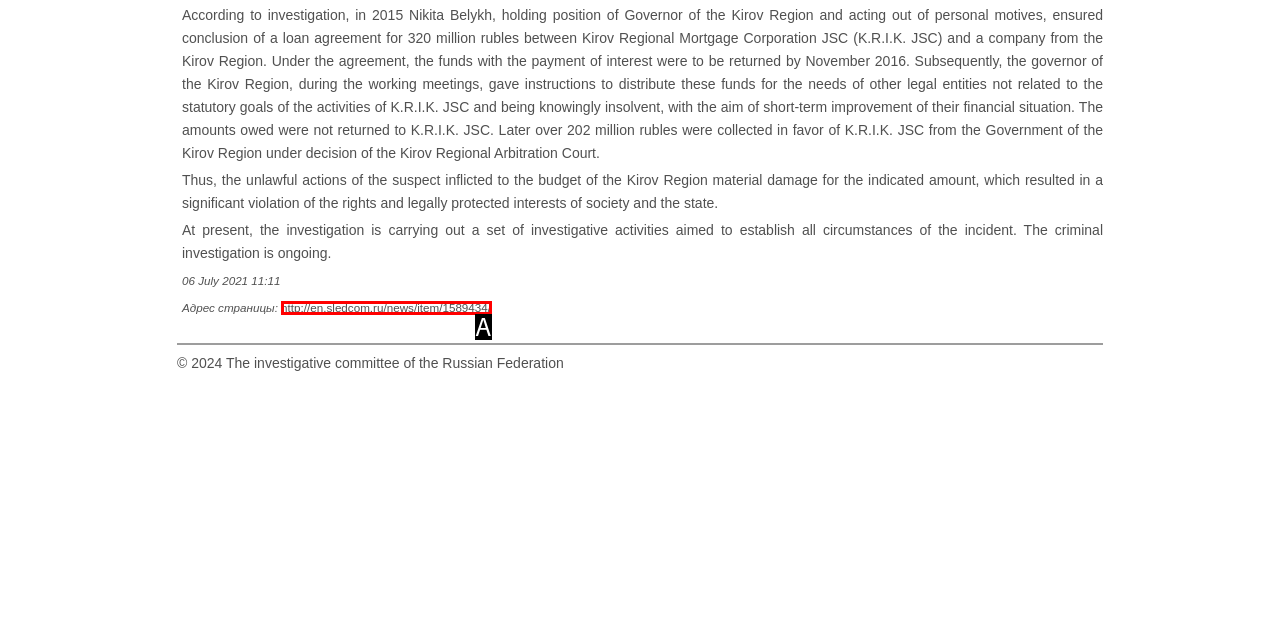From the given choices, identify the element that matches: Privacy Policy
Answer with the letter of the selected option.

None